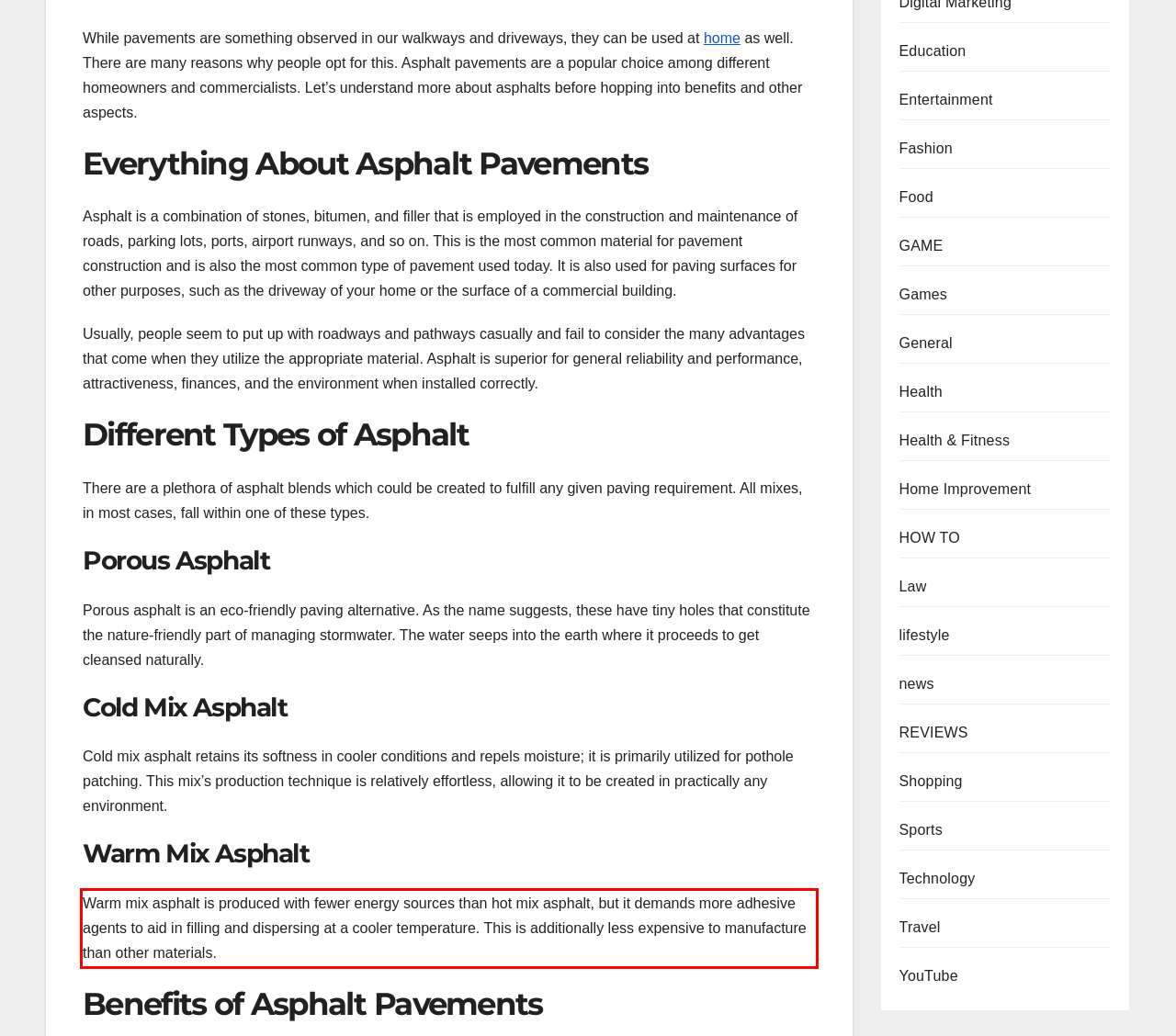Please perform OCR on the text within the red rectangle in the webpage screenshot and return the text content.

Warm mix asphalt is produced with fewer energy sources than hot mix asphalt, but it demands more adhesive agents to aid in filling and dispersing at a cooler temperature. This is additionally less expensive to manufacture than other materials.